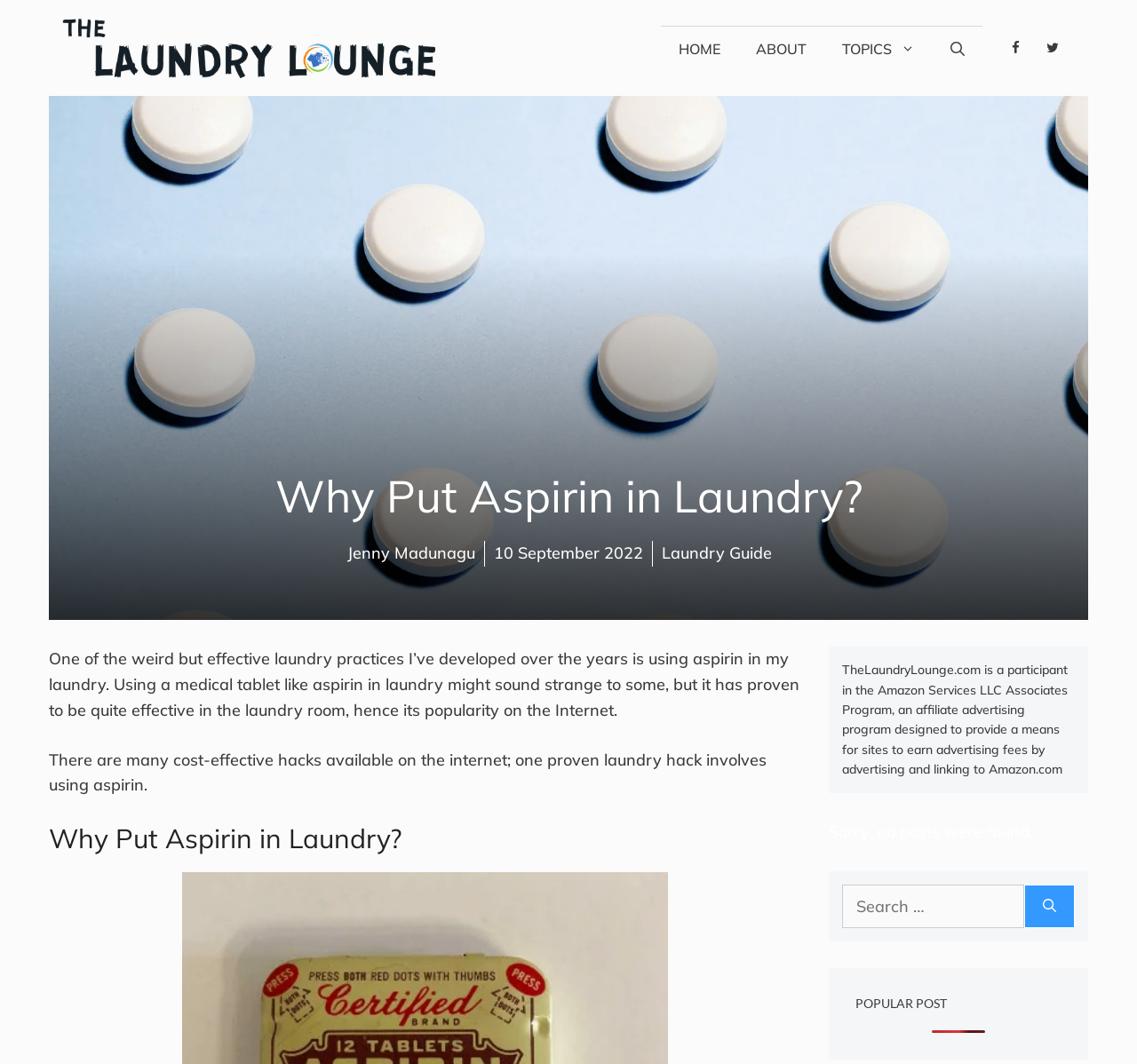Please identify the bounding box coordinates of the element on the webpage that should be clicked to follow this instruction: "Open the search bar". The bounding box coordinates should be given as four float numbers between 0 and 1, formatted as [left, top, right, bottom].

[0.82, 0.025, 0.864, 0.066]